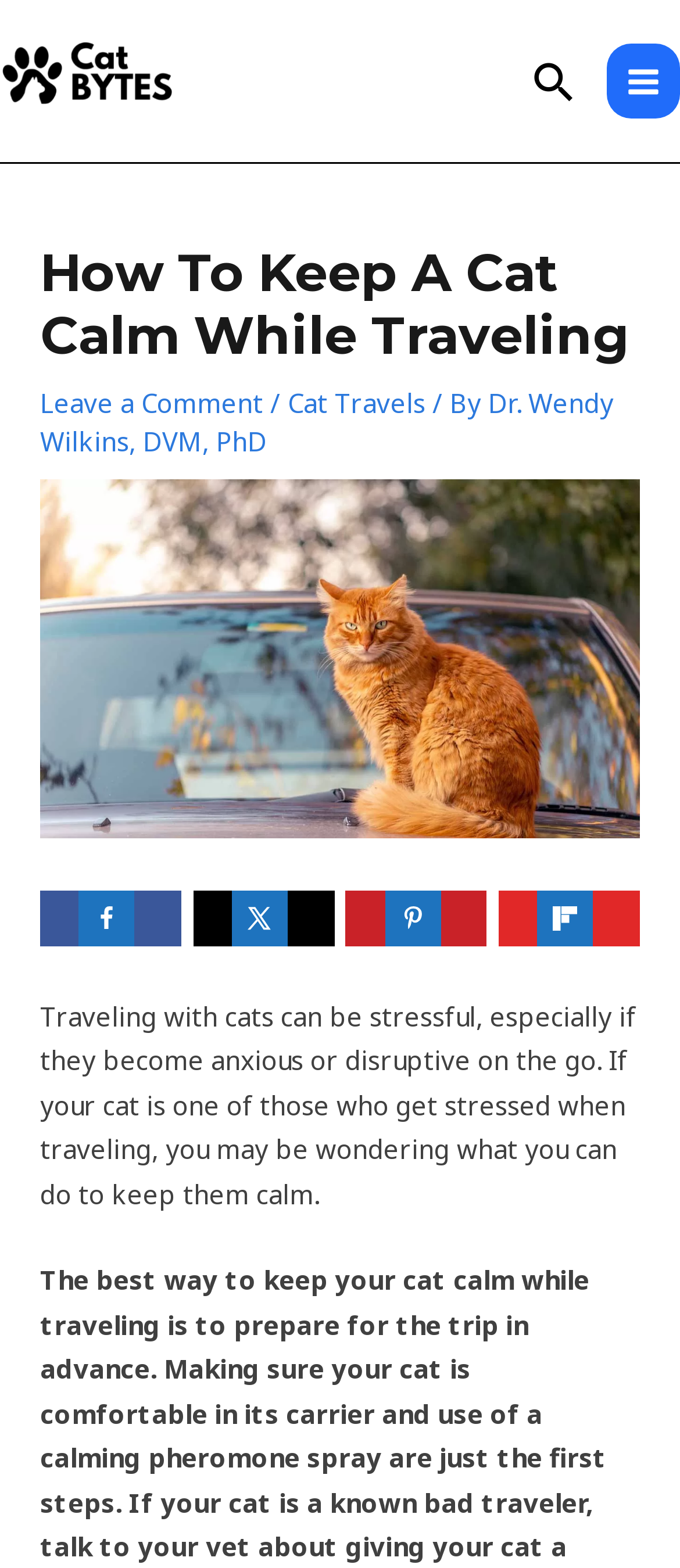Who wrote the article?
Using the details shown in the screenshot, provide a comprehensive answer to the question.

The author of the article can be found below the main heading, where it says 'By Dr. Wendy Wilkins, DVM, PhD' in a link format.